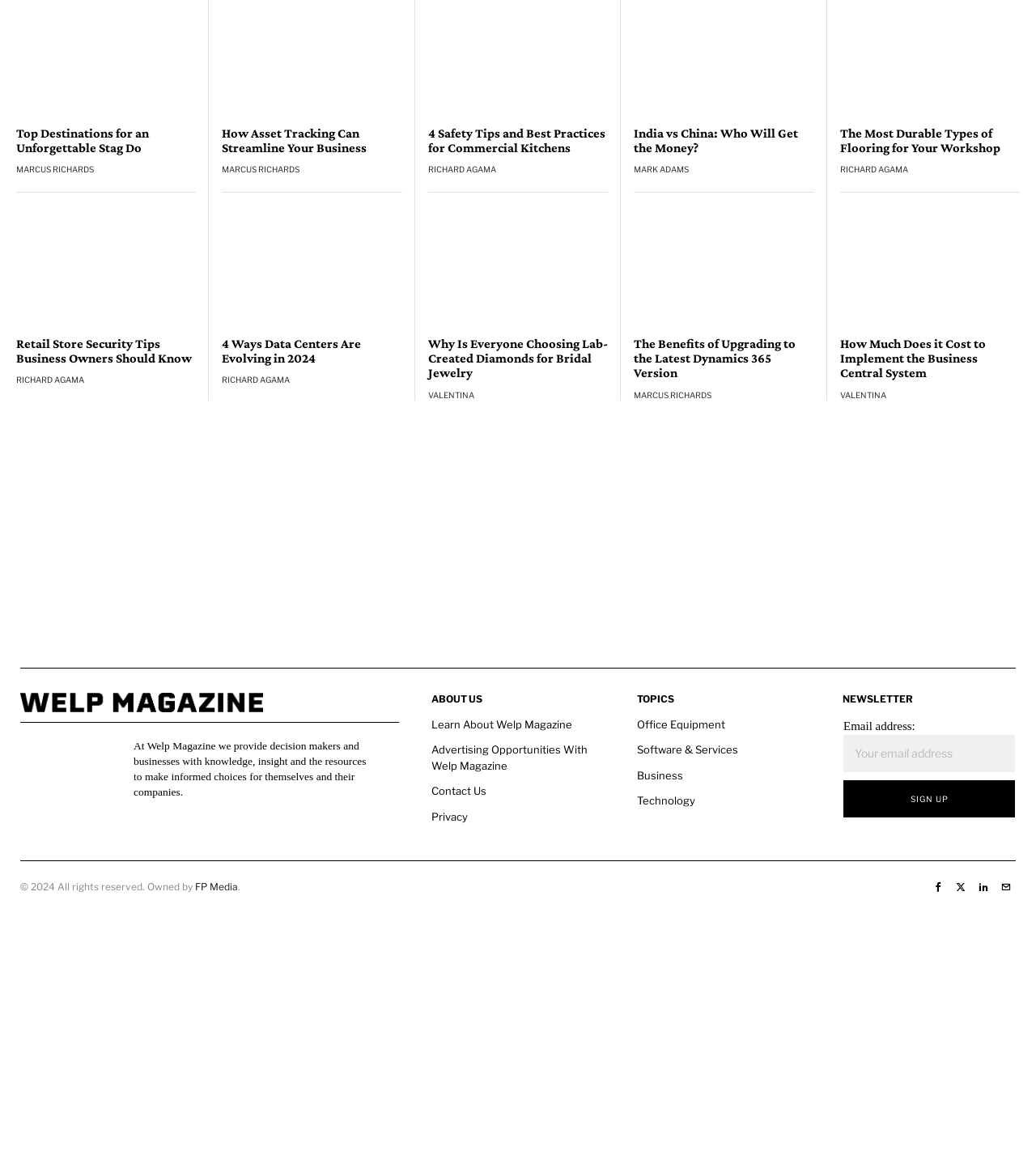Look at the image and write a detailed answer to the question: 
What is the topic of the section with the heading 'TOPICS'?

The section with the heading 'TOPICS' appears to be a categorization of topics, as it contains links to various topics such as 'Office Equipment', 'Software & Services', 'Business', and 'Technology'.